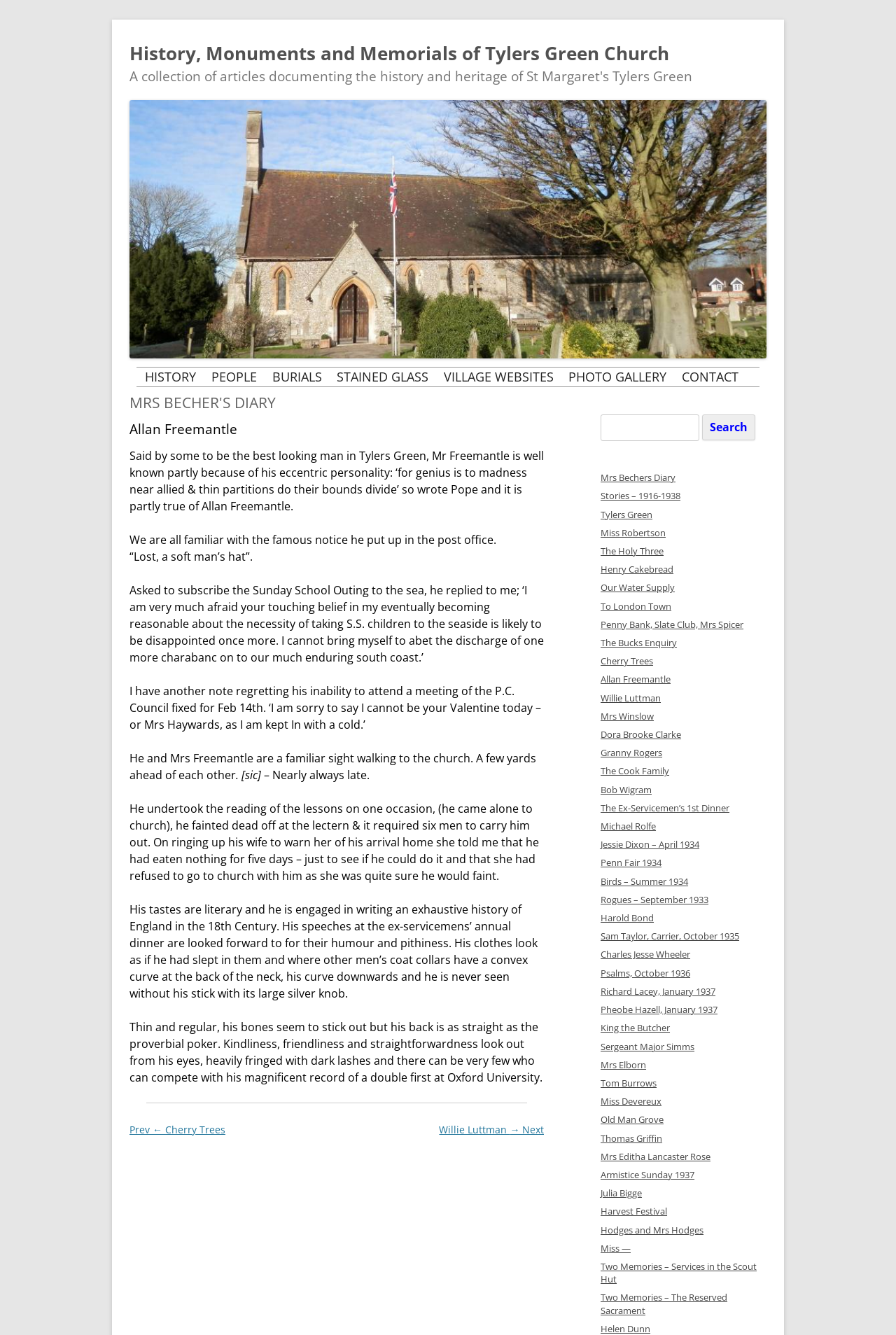Could you identify the text that serves as the heading for this webpage?

History, Monuments and Memorials of Tylers Green Church